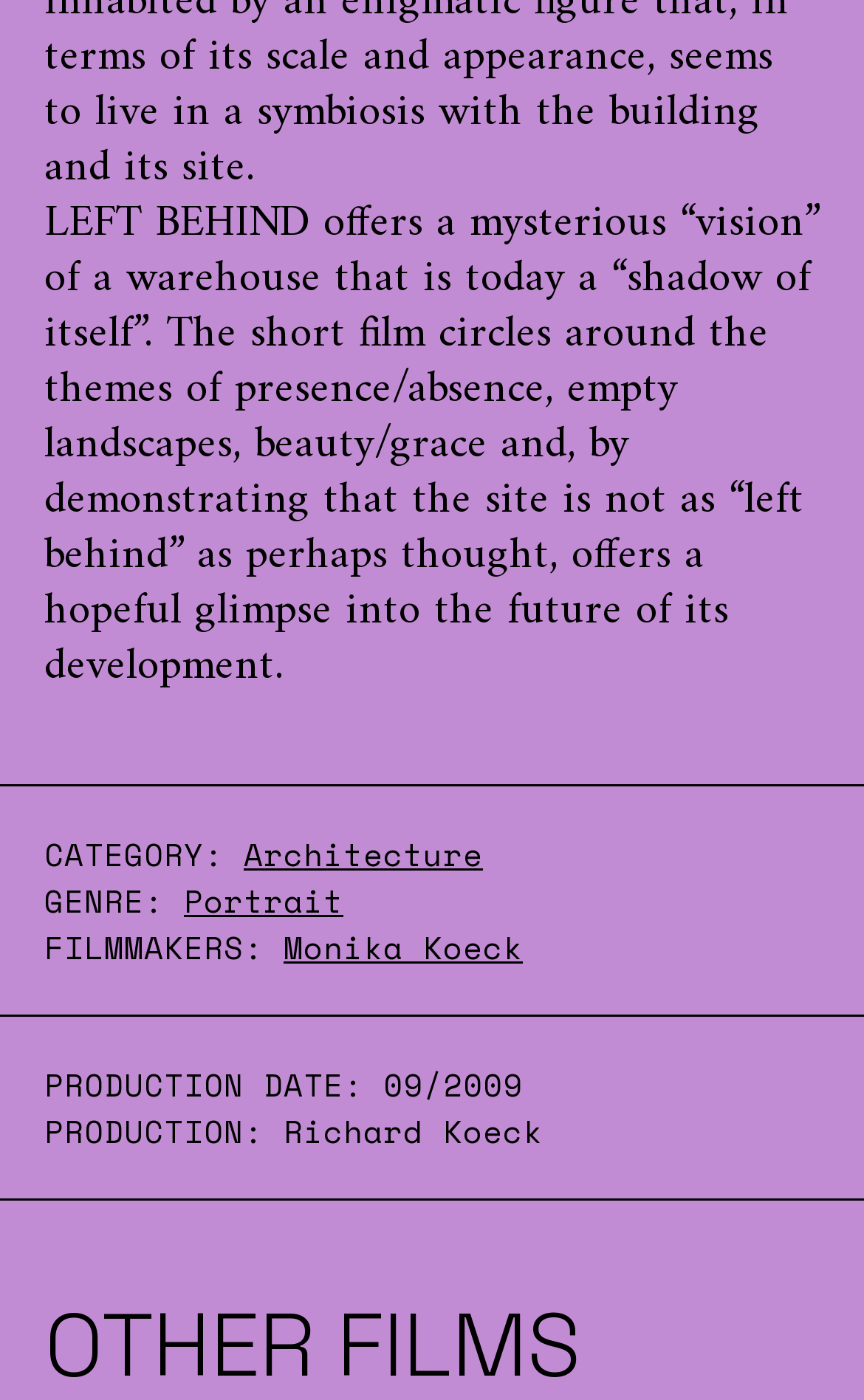Provide the bounding box coordinates of the HTML element described by the text: "Architecture".

[0.282, 0.594, 0.559, 0.627]